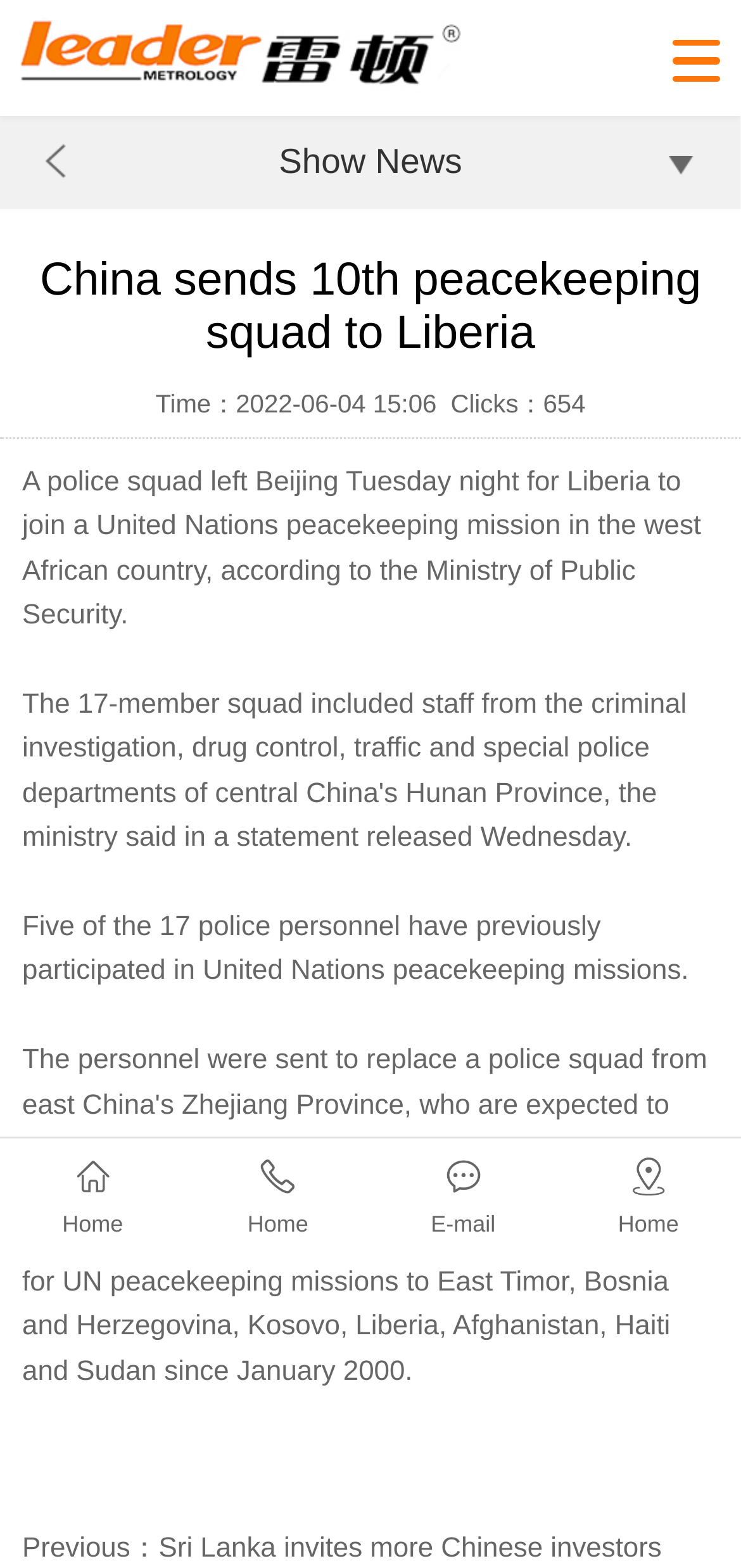How many police personnel have previously participated in UN peacekeeping missions?
Examine the image and give a concise answer in one word or a short phrase.

5